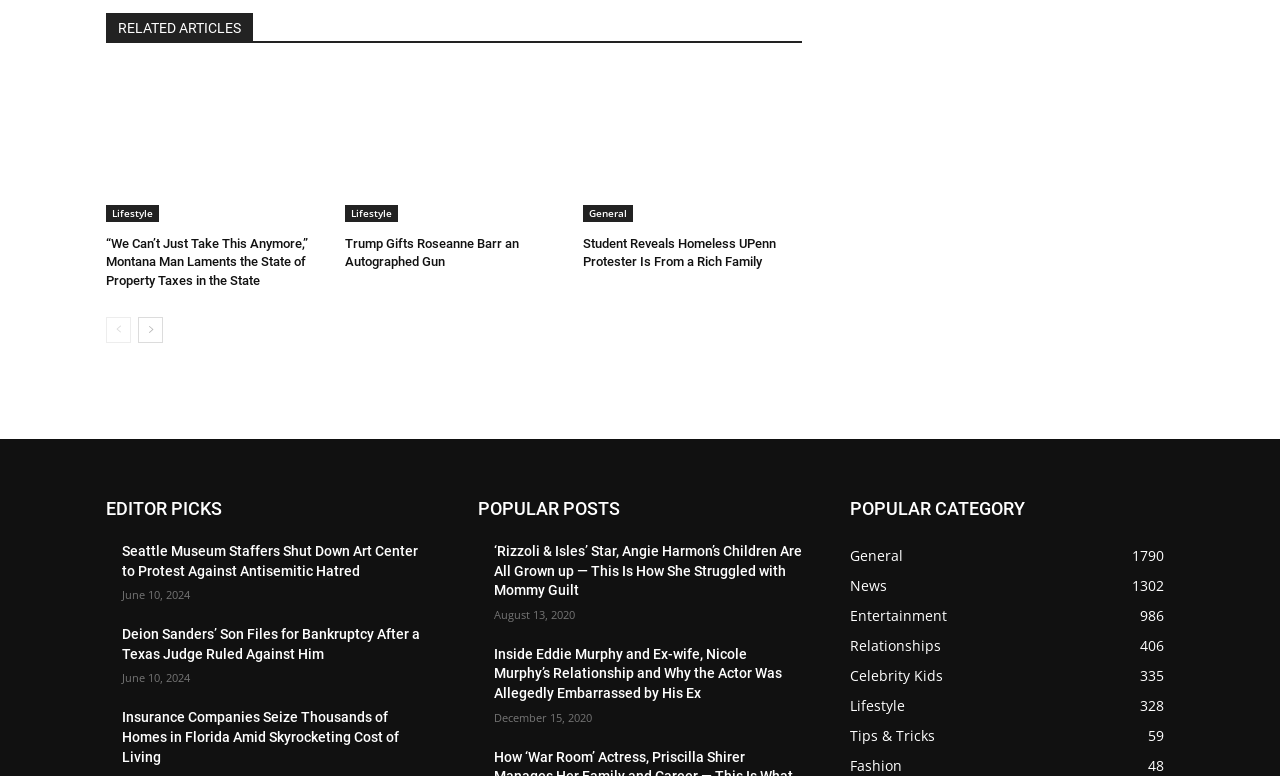Identify the bounding box coordinates for the element you need to click to achieve the following task: "Check 'General' category". Provide the bounding box coordinates as four float numbers between 0 and 1, in the form [left, top, right, bottom].

[0.456, 0.264, 0.495, 0.286]